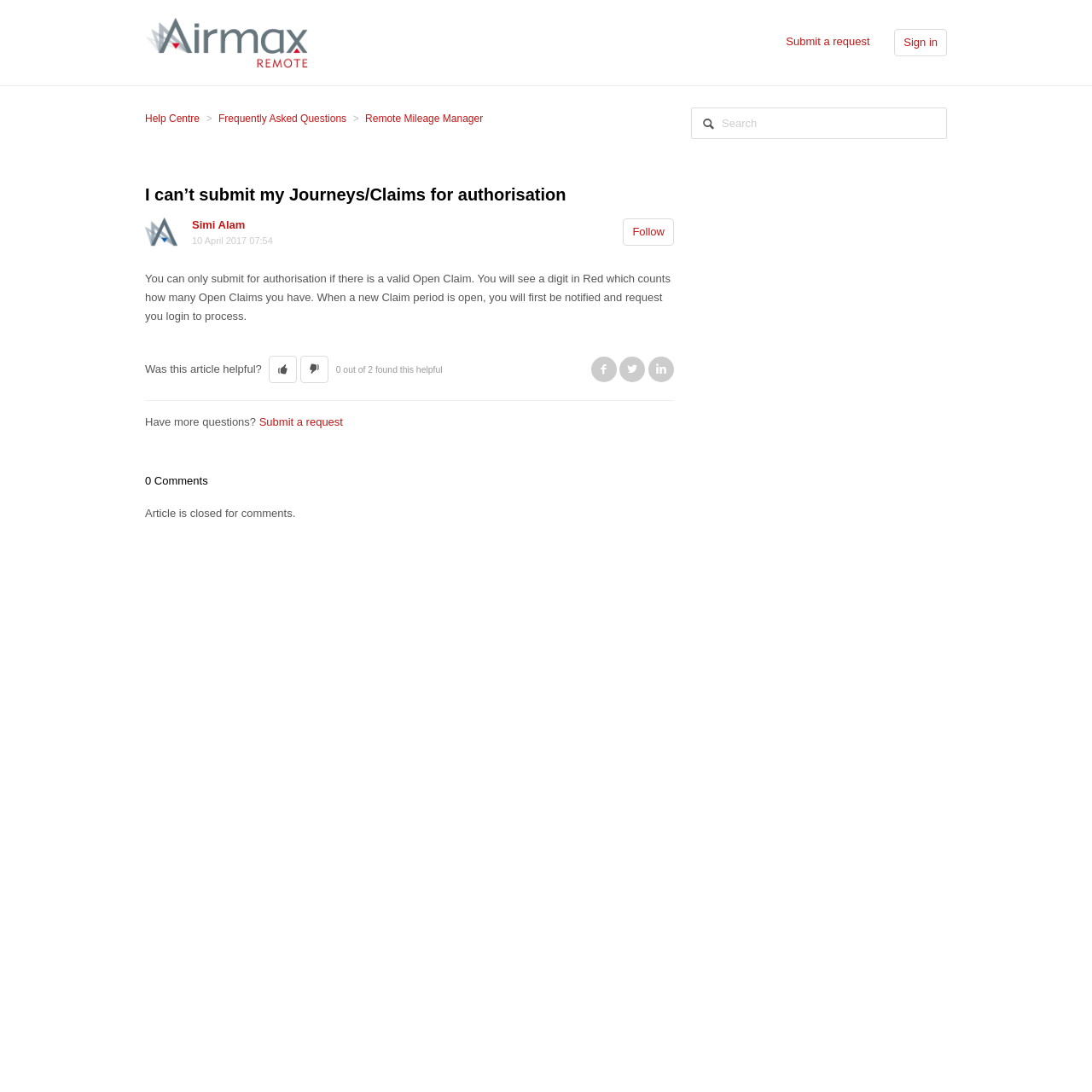Can you identify the bounding box coordinates of the clickable region needed to carry out this instruction: 'Follow Simi Alam'? The coordinates should be four float numbers within the range of 0 to 1, stated as [left, top, right, bottom].

[0.571, 0.2, 0.617, 0.225]